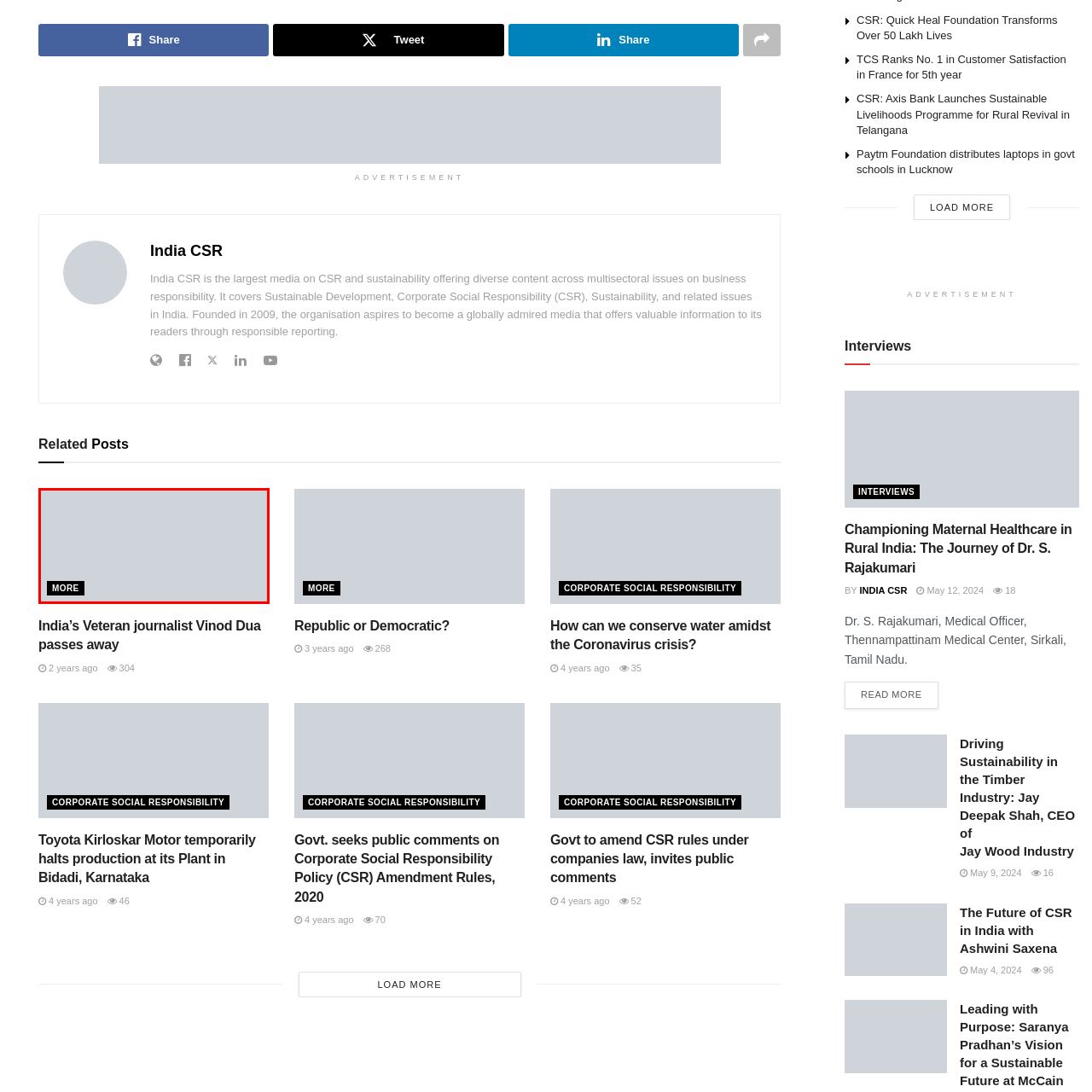What is the purpose of the 'MORE' button?
Refer to the image enclosed in the red bounding box and answer the question thoroughly.

The caption suggests that the 'MORE' button is intended to provide users with additional content or options, enhancing navigation on the webpage, which implies that its purpose is to offer more information or features.